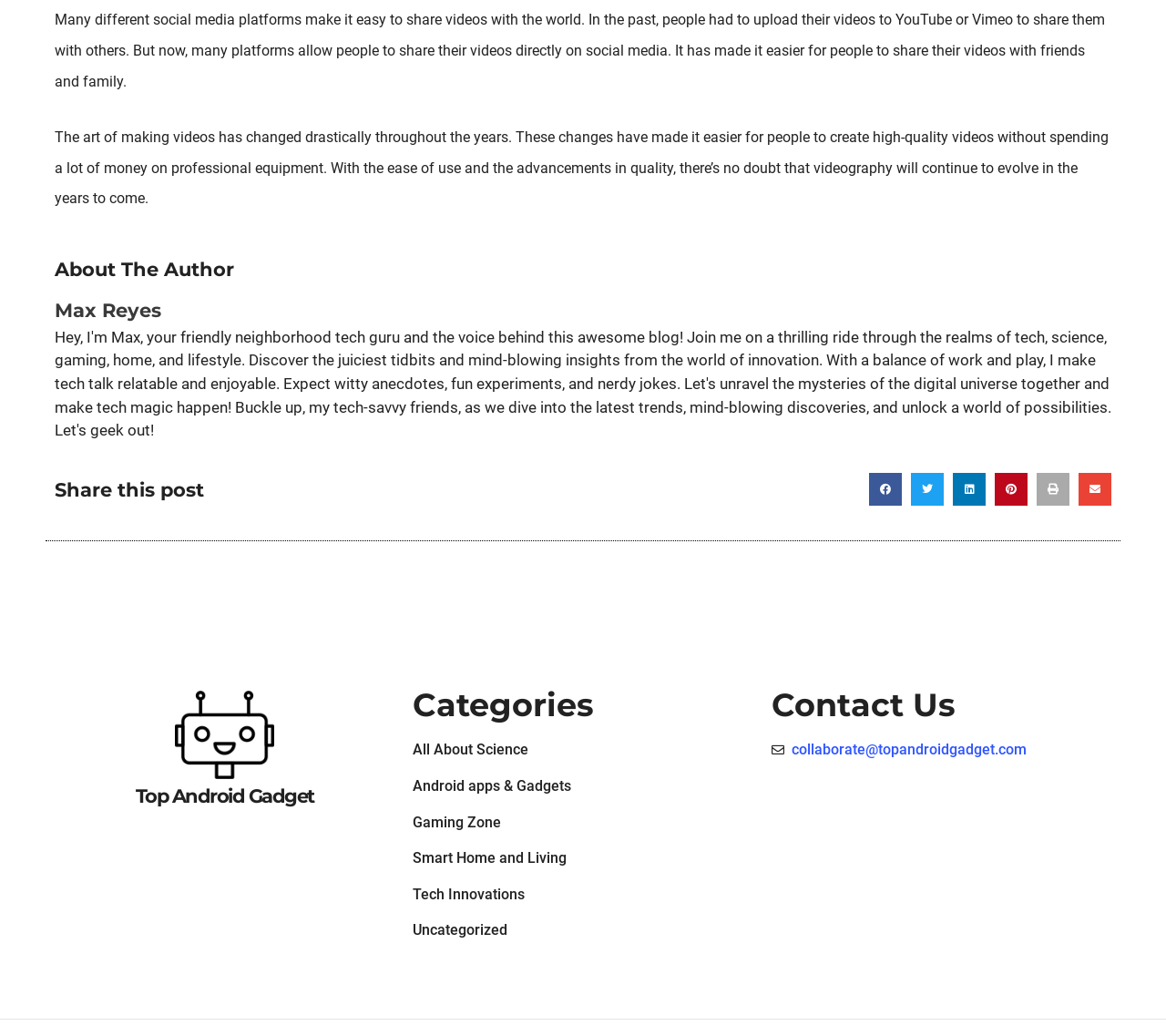Determine the bounding box coordinates of the region that needs to be clicked to achieve the task: "Click the 'Road Skills' link".

None